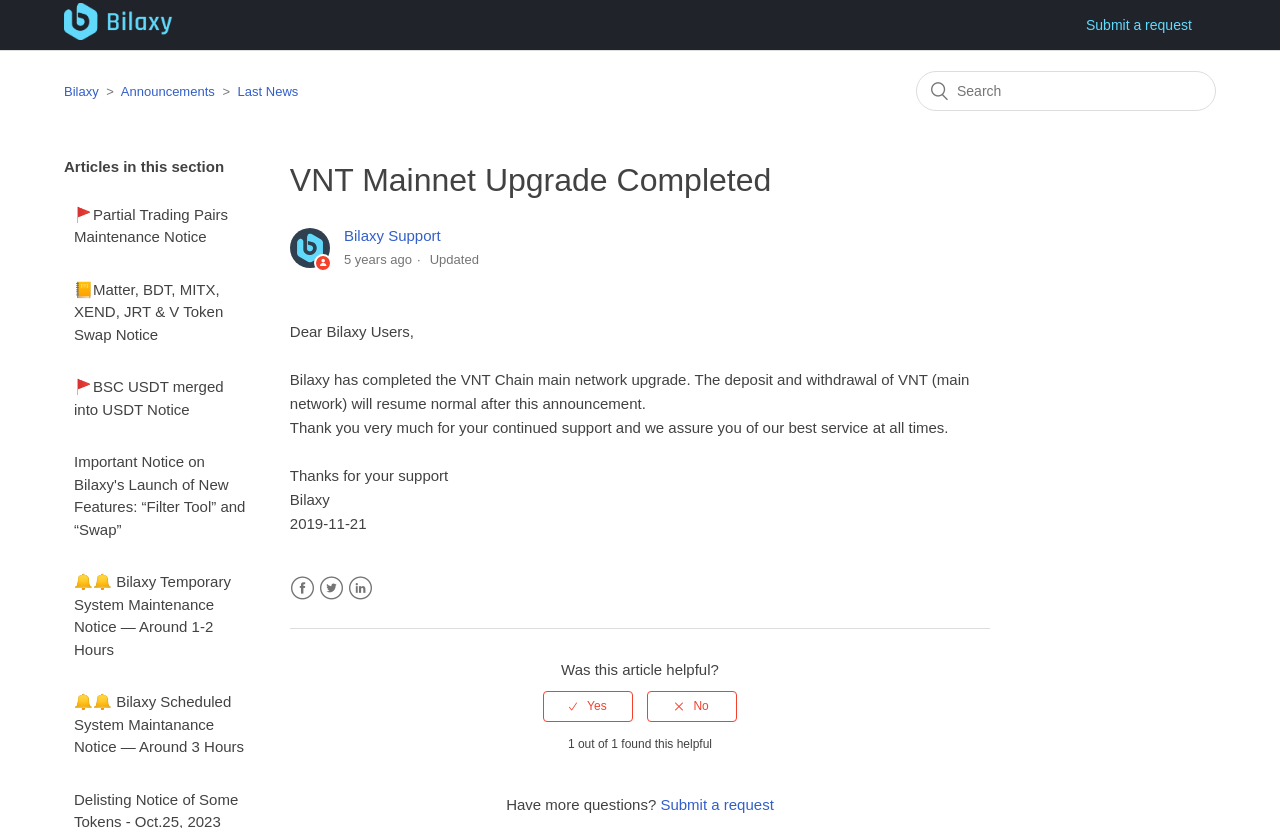Identify the text that serves as the heading for the webpage and generate it.

VNT Mainnet Upgrade Completed